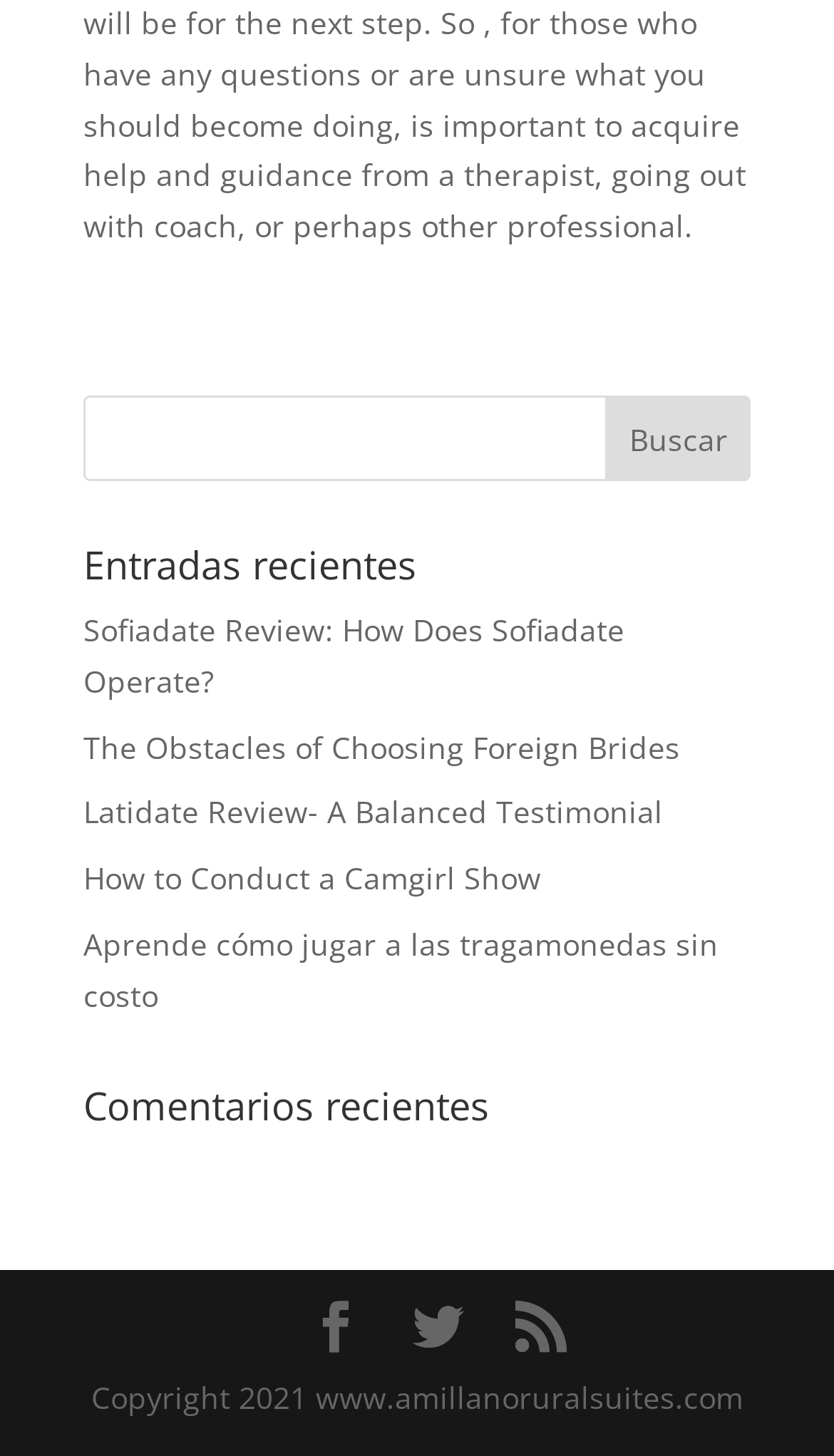Locate the bounding box coordinates of the segment that needs to be clicked to meet this instruction: "search for something".

[0.1, 0.272, 0.9, 0.33]